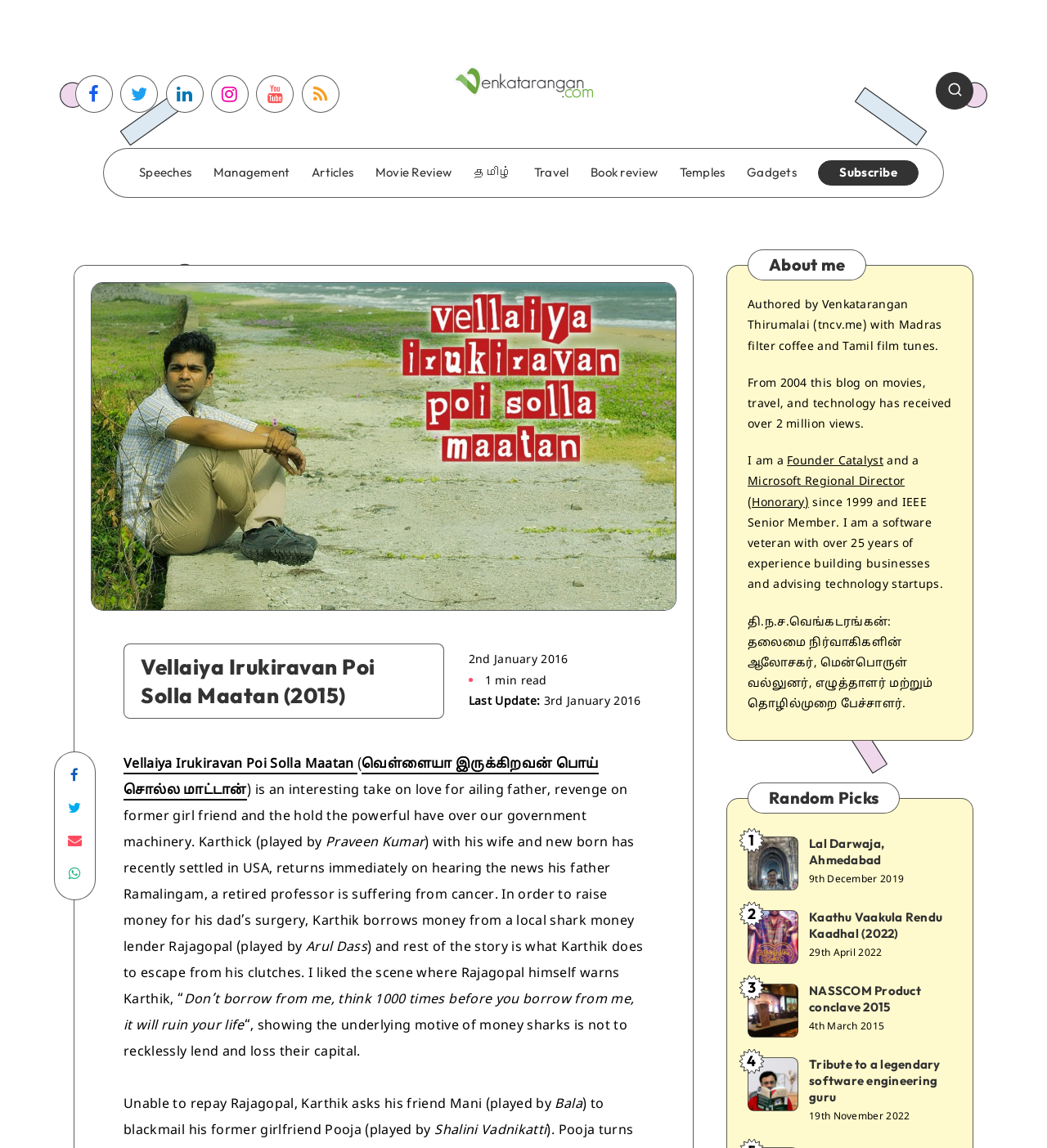Using the information shown in the image, answer the question with as much detail as possible: How many views has the blog received since 2004?

In the 'About me' section, it is mentioned that the blog has 'received over 2 million views' since 2004.